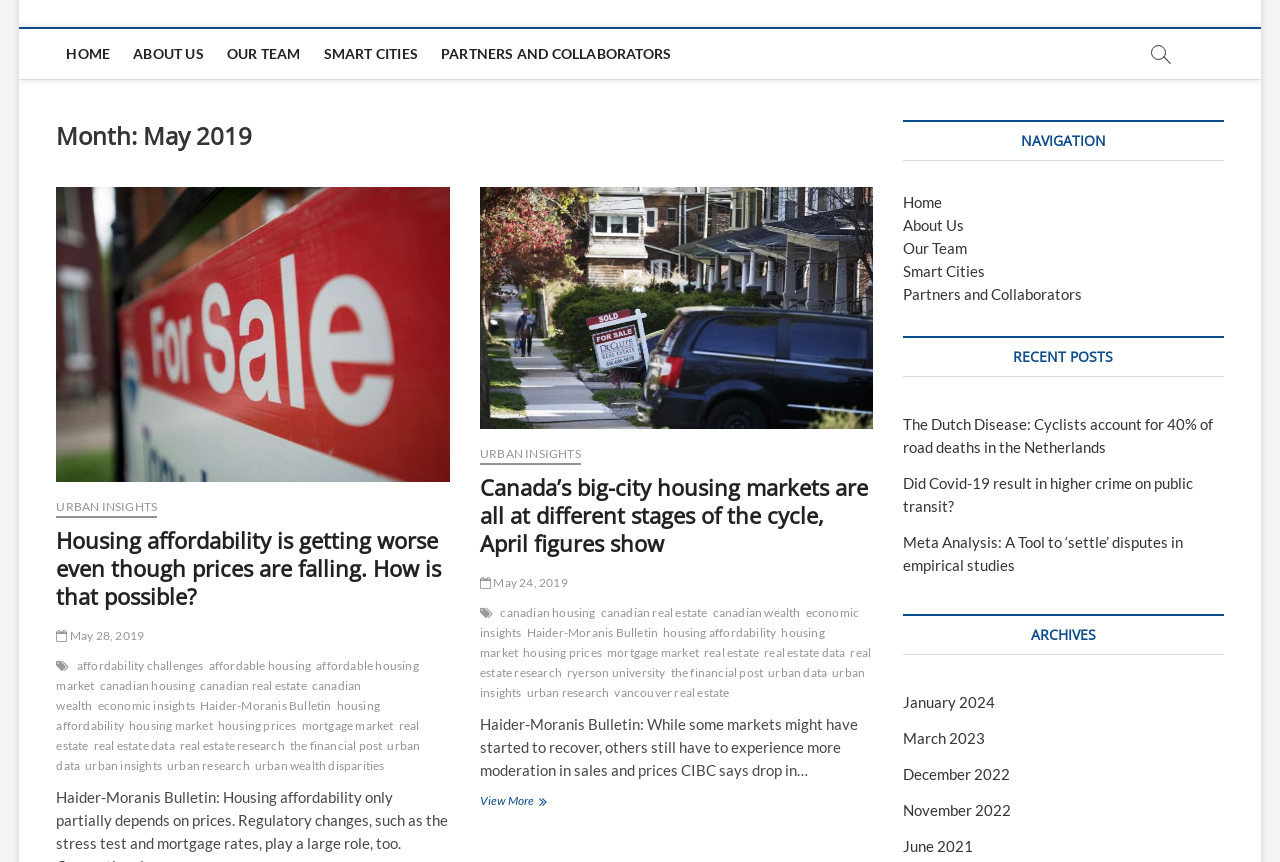Given the description "Our Team", determine the bounding box of the corresponding UI element.

[0.706, 0.277, 0.756, 0.298]